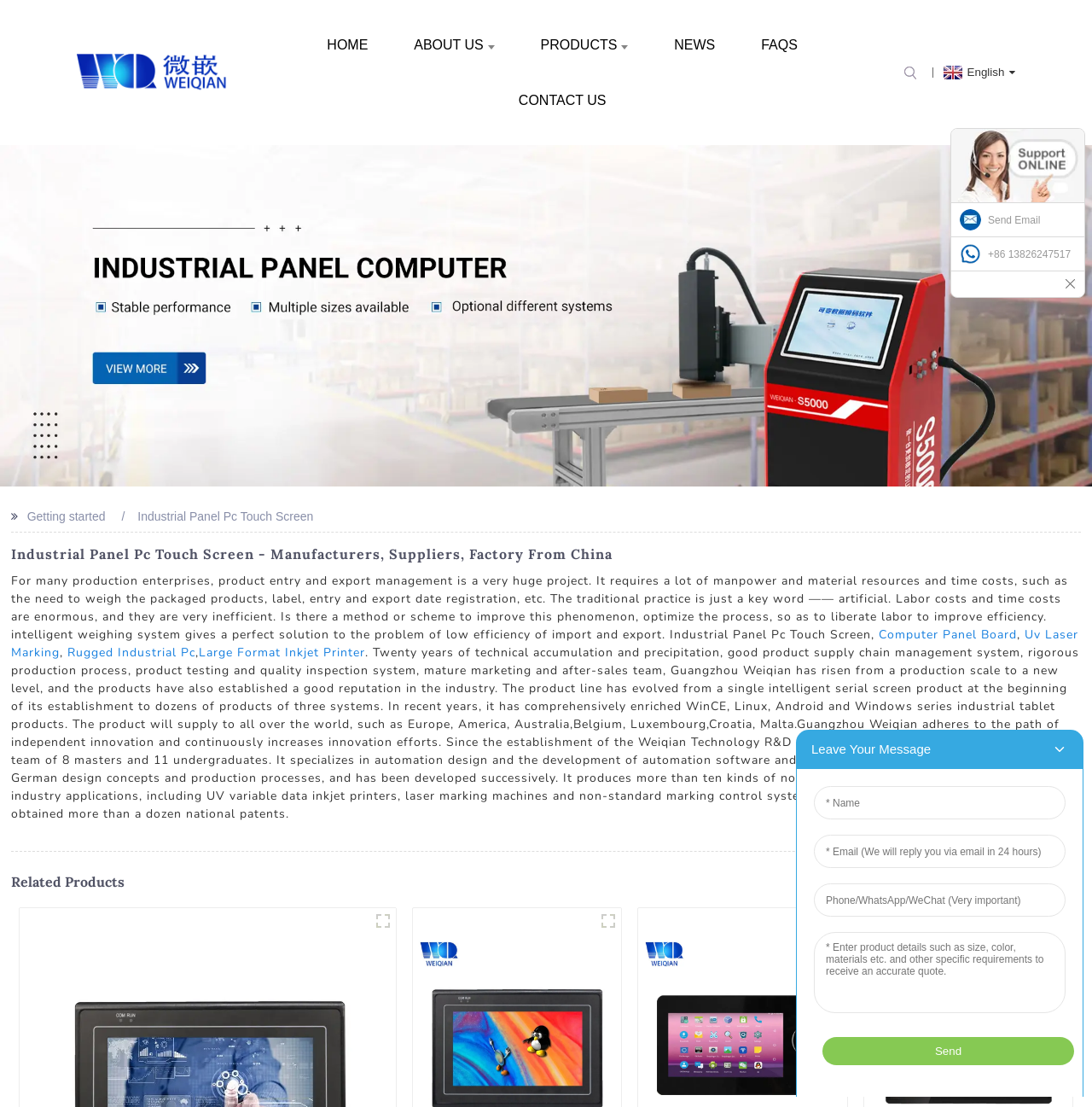What is the main product of the company?
Using the image, elaborate on the answer with as much detail as possible.

The main product of the company can be inferred from the title of the webpage and the content of the webpage. The title mentions 'Industrial Panel Pc Touch Screen' and the content describes the product in detail, indicating that it is the main product of the company.